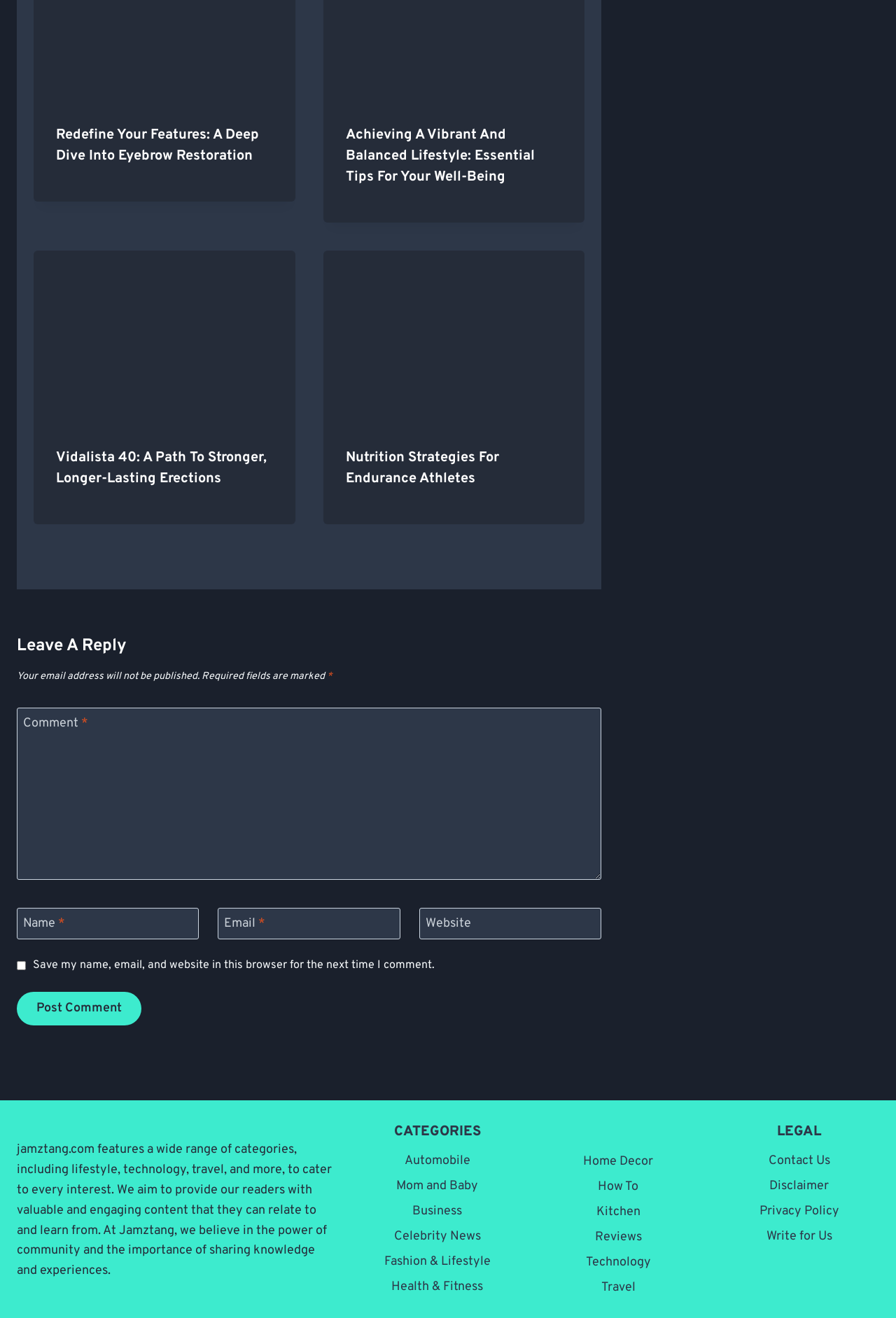What is the purpose of the 'Save my name, email, and website in this browser for the next time I comment' checkbox?
Using the information from the image, provide a comprehensive answer to the question.

The presence of the checkbox 'Save my name, email, and website in this browser for the next time I comment' suggests that its purpose is to allow users to save their information for future comments, making it easier to comment on the website.